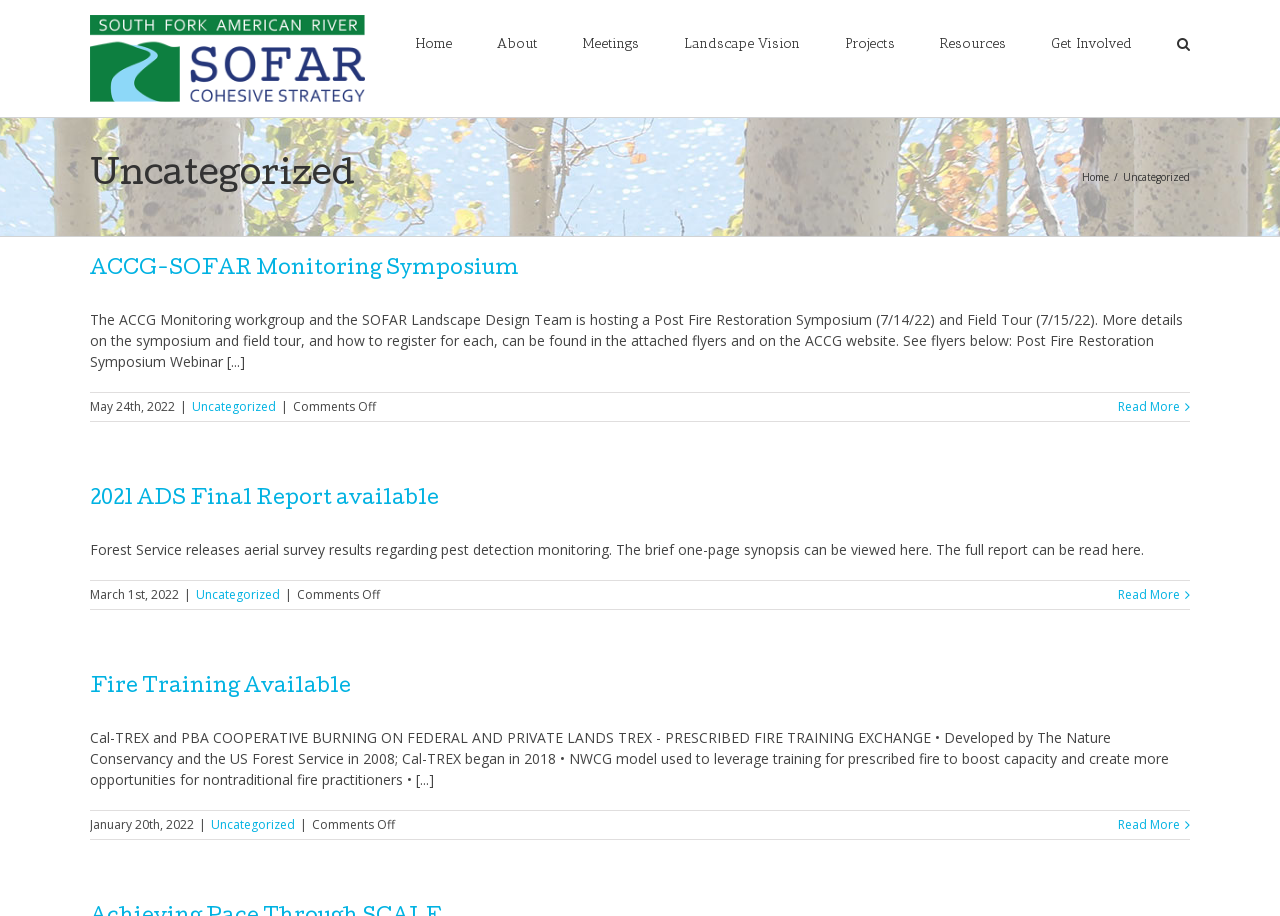How many navigation links are there?
Please use the visual content to give a single word or phrase answer.

11